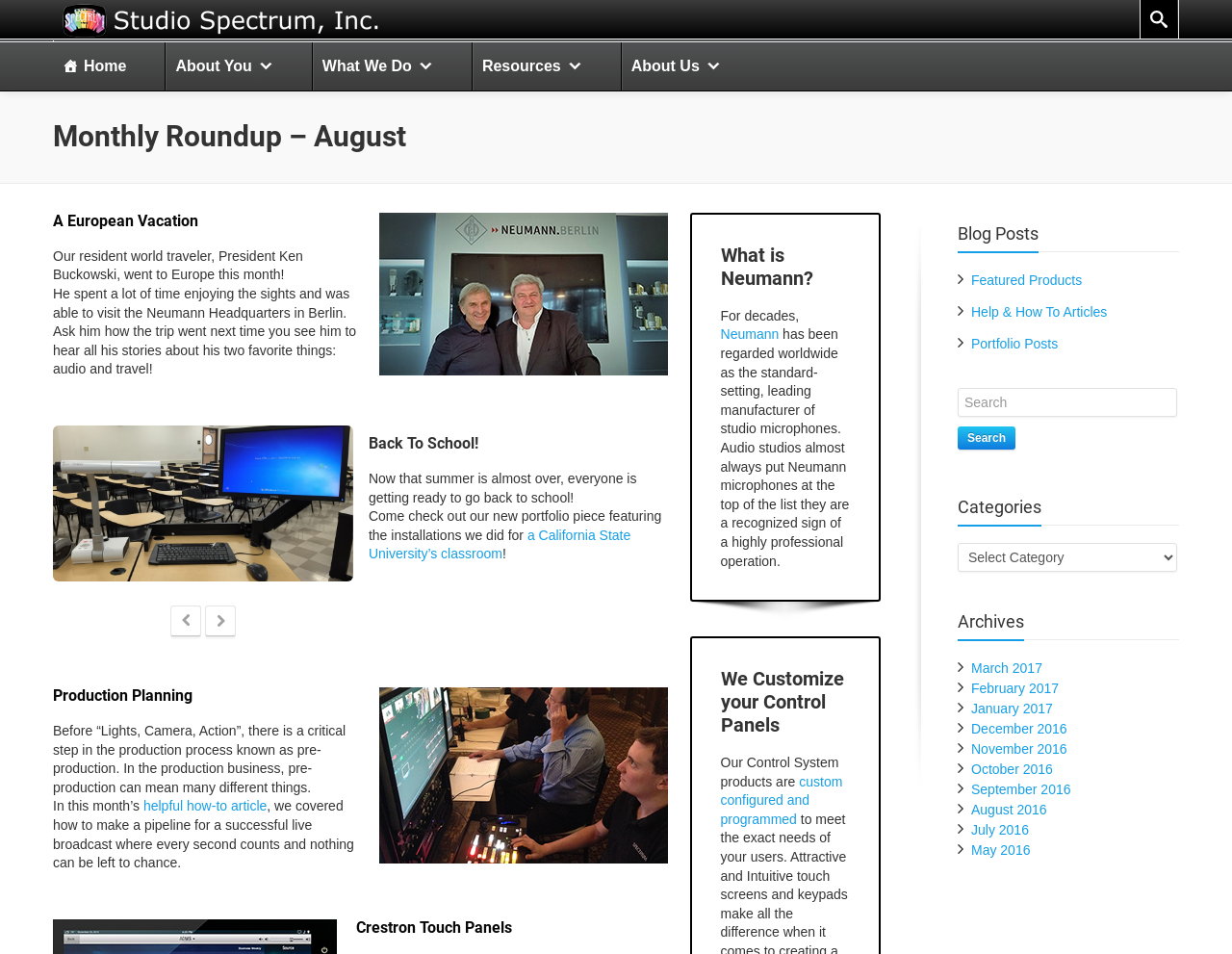Please specify the bounding box coordinates of the element that should be clicked to execute the given instruction: 'Learn about 'Neumann''. Ensure the coordinates are four float numbers between 0 and 1, expressed as [left, top, right, bottom].

[0.585, 0.342, 0.632, 0.359]